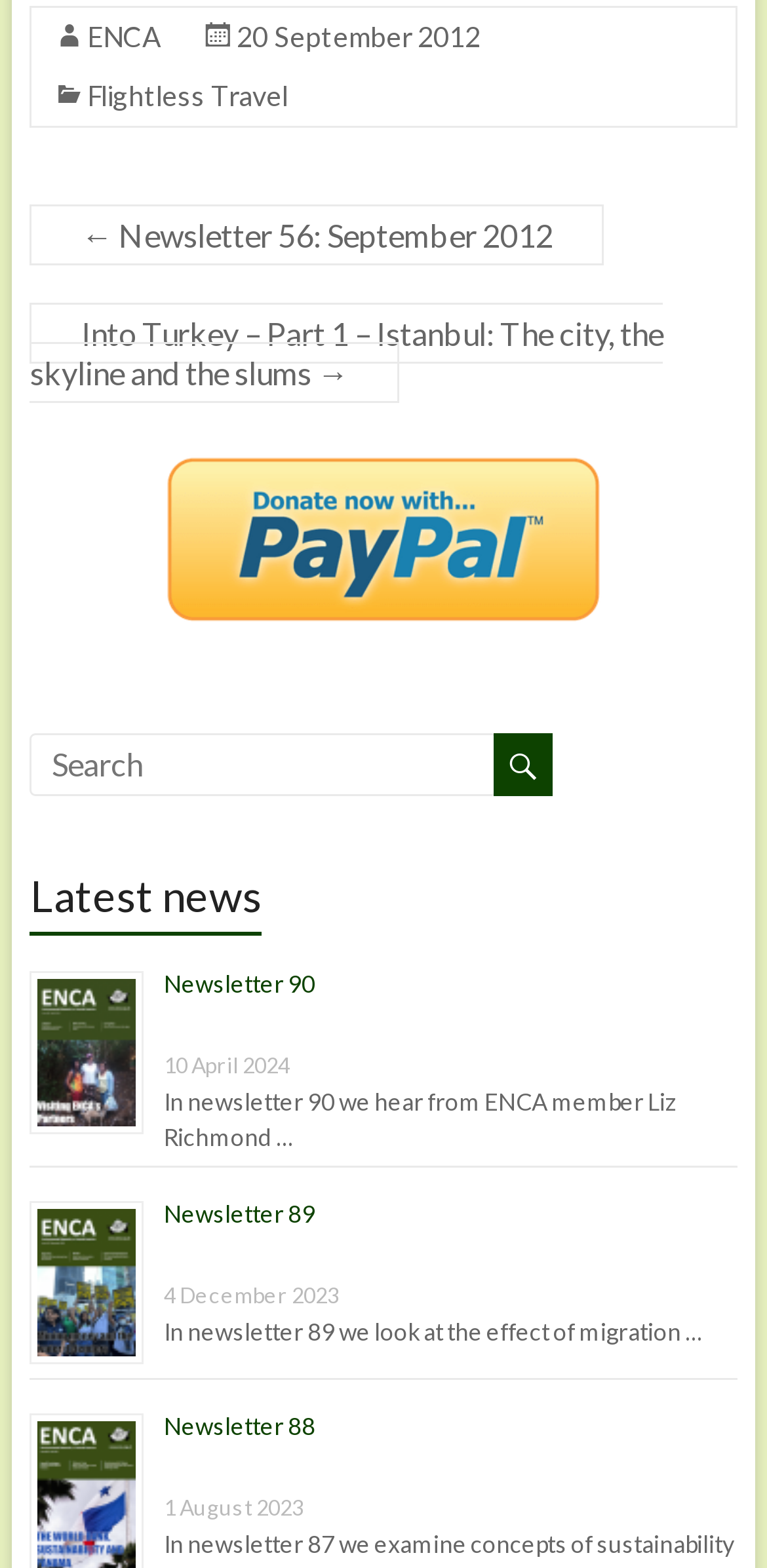Pinpoint the bounding box coordinates of the element that must be clicked to accomplish the following instruction: "Read Newsletter 90". The coordinates should be in the format of four float numbers between 0 and 1, i.e., [left, top, right, bottom].

[0.214, 0.618, 0.411, 0.637]